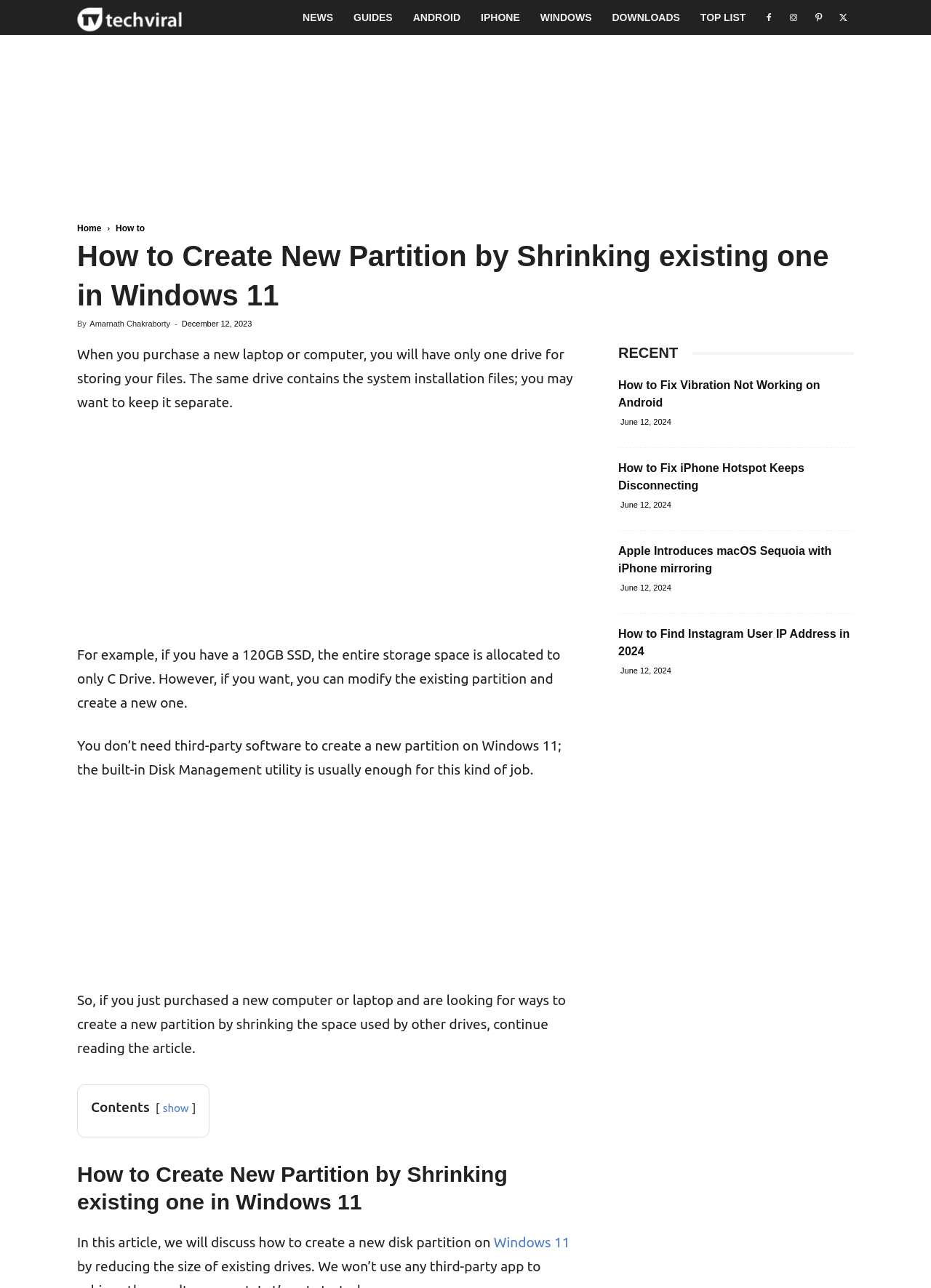What is the category of the recent article 'How to Fix Vibration Not Working on Android'?
Please provide a comprehensive answer based on the visual information in the image.

I found this information by looking at the 'RECENT' section of the webpage, where it lists several recent articles, including 'How to Fix Vibration Not Working on Android', which is categorized under 'ANDROID'.